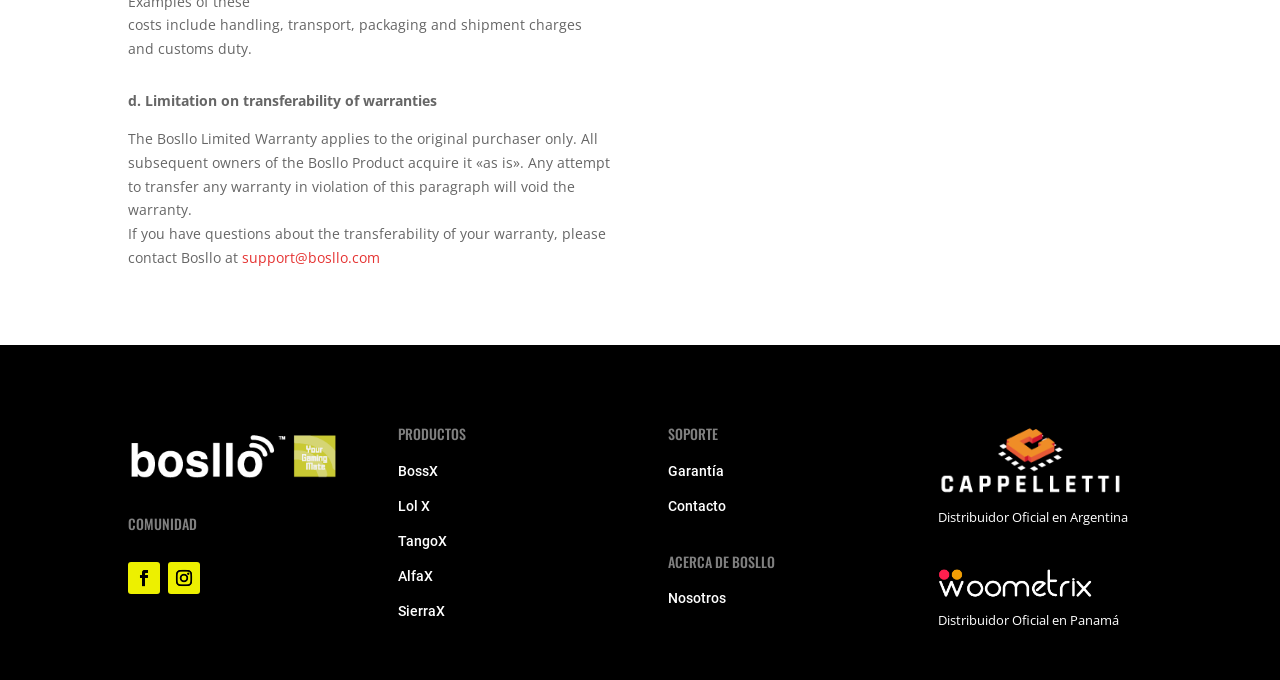Could you please study the image and provide a detailed answer to the question:
What are the categories listed on the webpage?

The headings on the webpage are 'COMUNIDAD', 'PRODUCTOS', 'SOPORTE', and 'ACERCA DE BOSLLO', which suggest that these are the categories listed on the webpage.